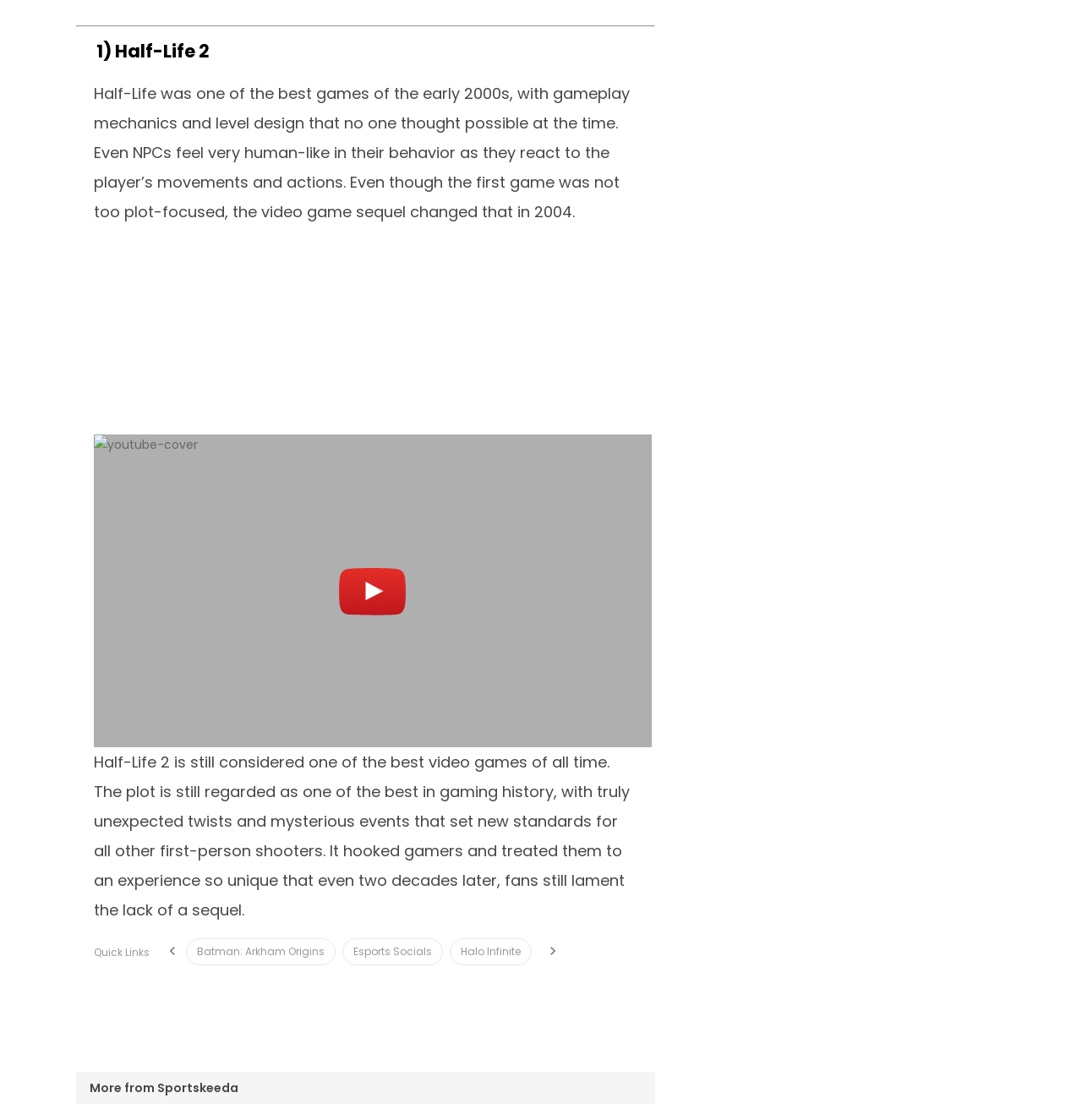Locate the bounding box coordinates for the element described below: "Esports Socials". The coordinates must be four float values between 0 and 1, formatted as [left, top, right, bottom].

[0.316, 0.838, 0.409, 0.862]